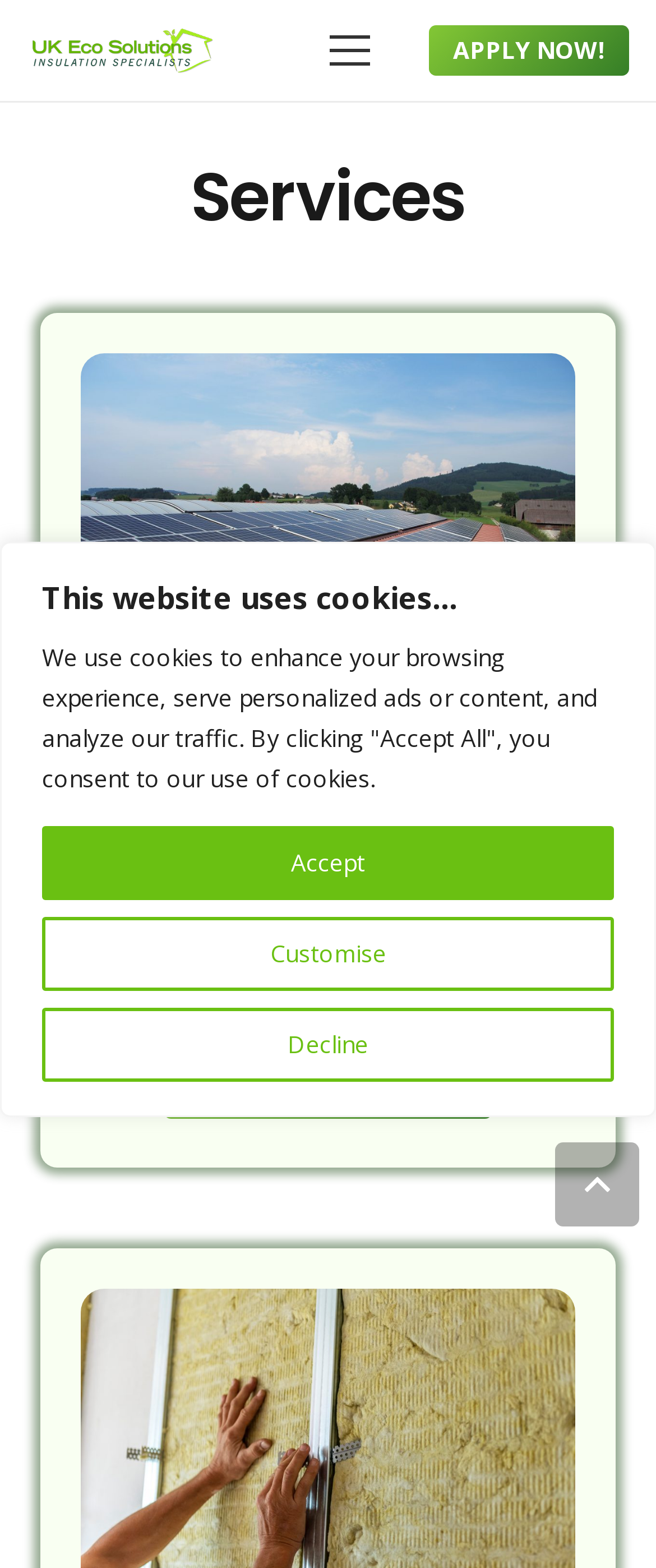What is the purpose of the 'APPLY NOW!' link?
From the image, provide a succinct answer in one word or a short phrase.

To apply for a service